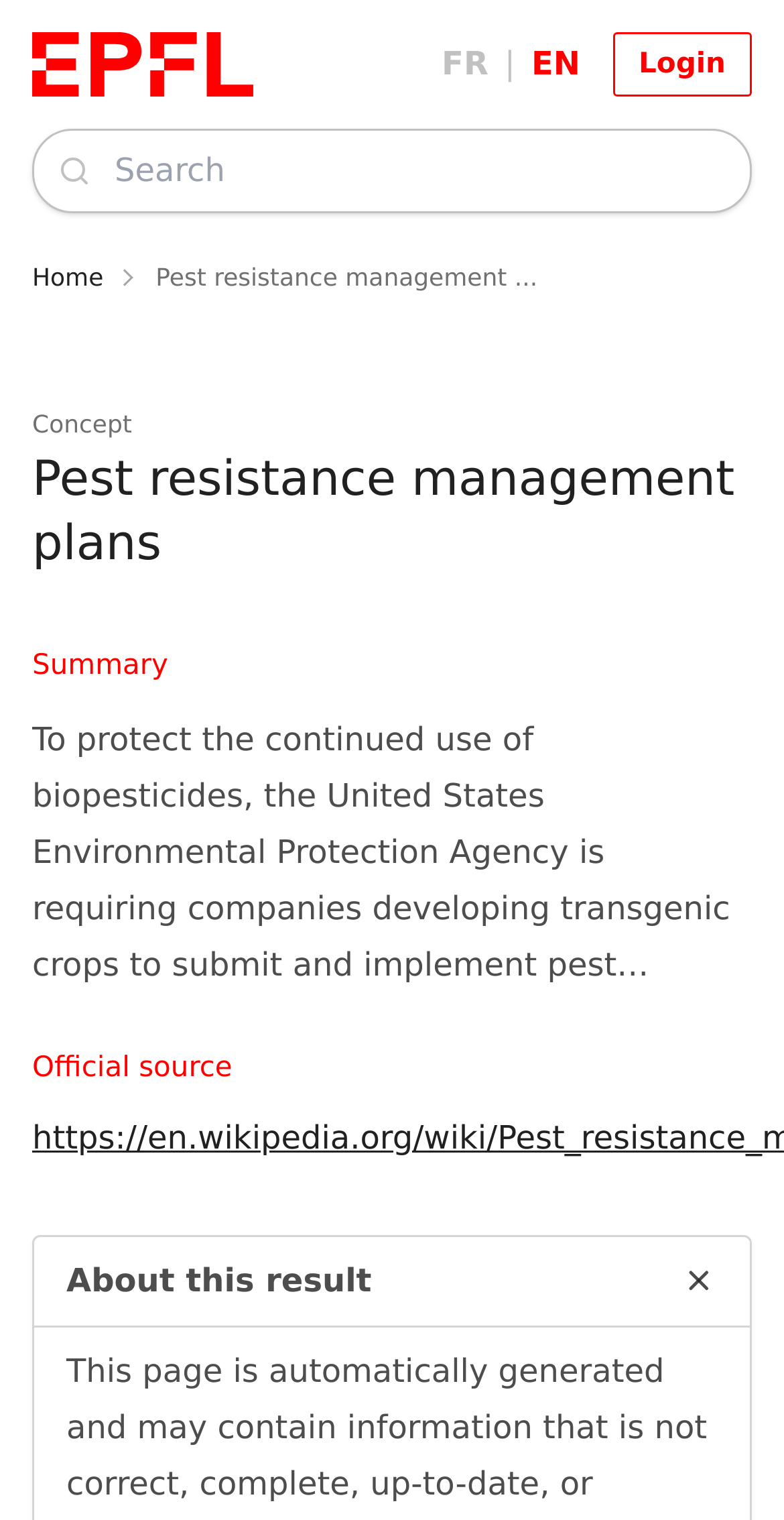What is the main heading of this webpage? Please extract and provide it.

Pest resistance management plans